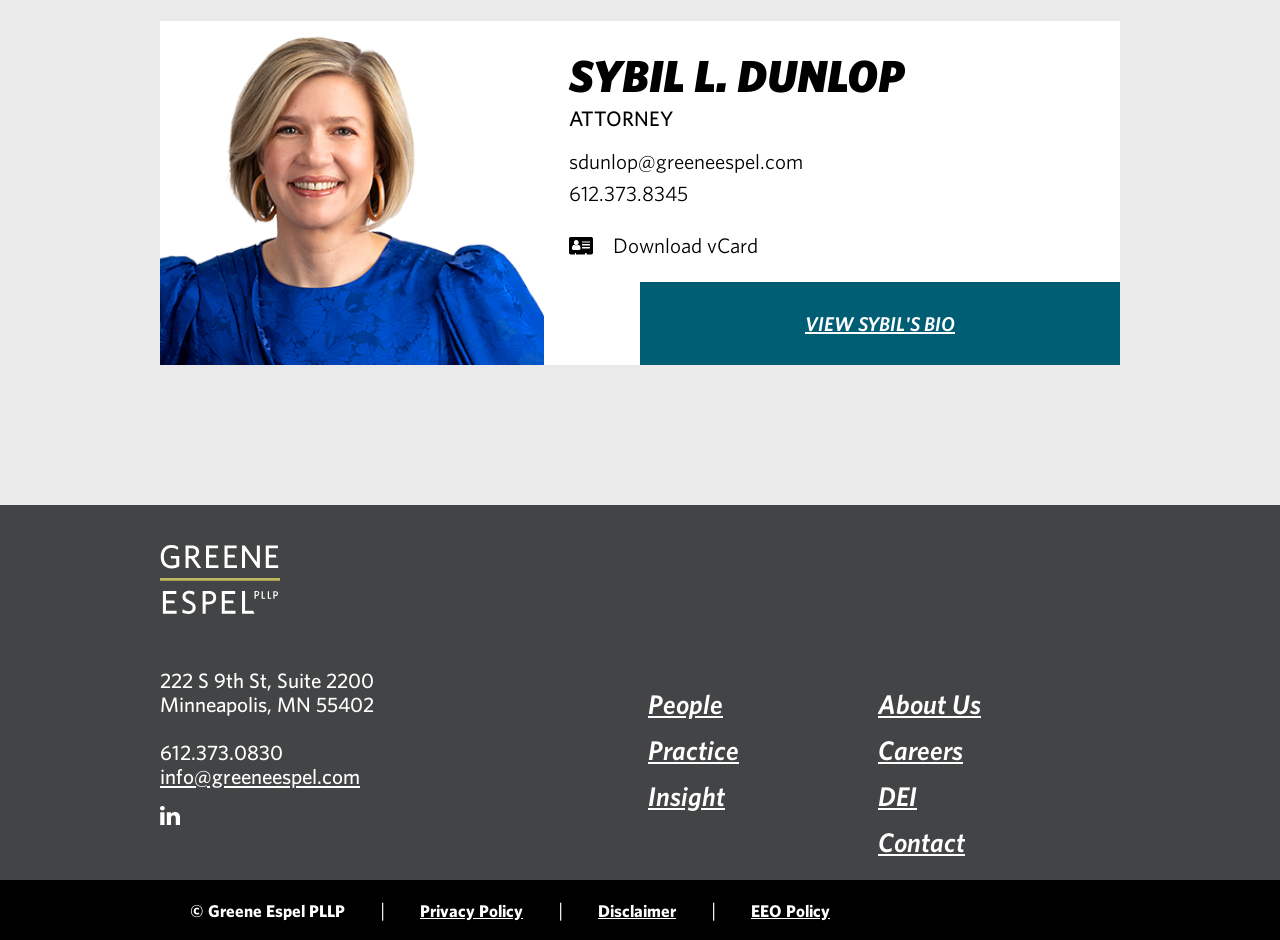Analyze the image and deliver a detailed answer to the question: What is the email address of the law firm?

The email address of the law firm can be found in the link element with the text 'info@greeneespel.com'.